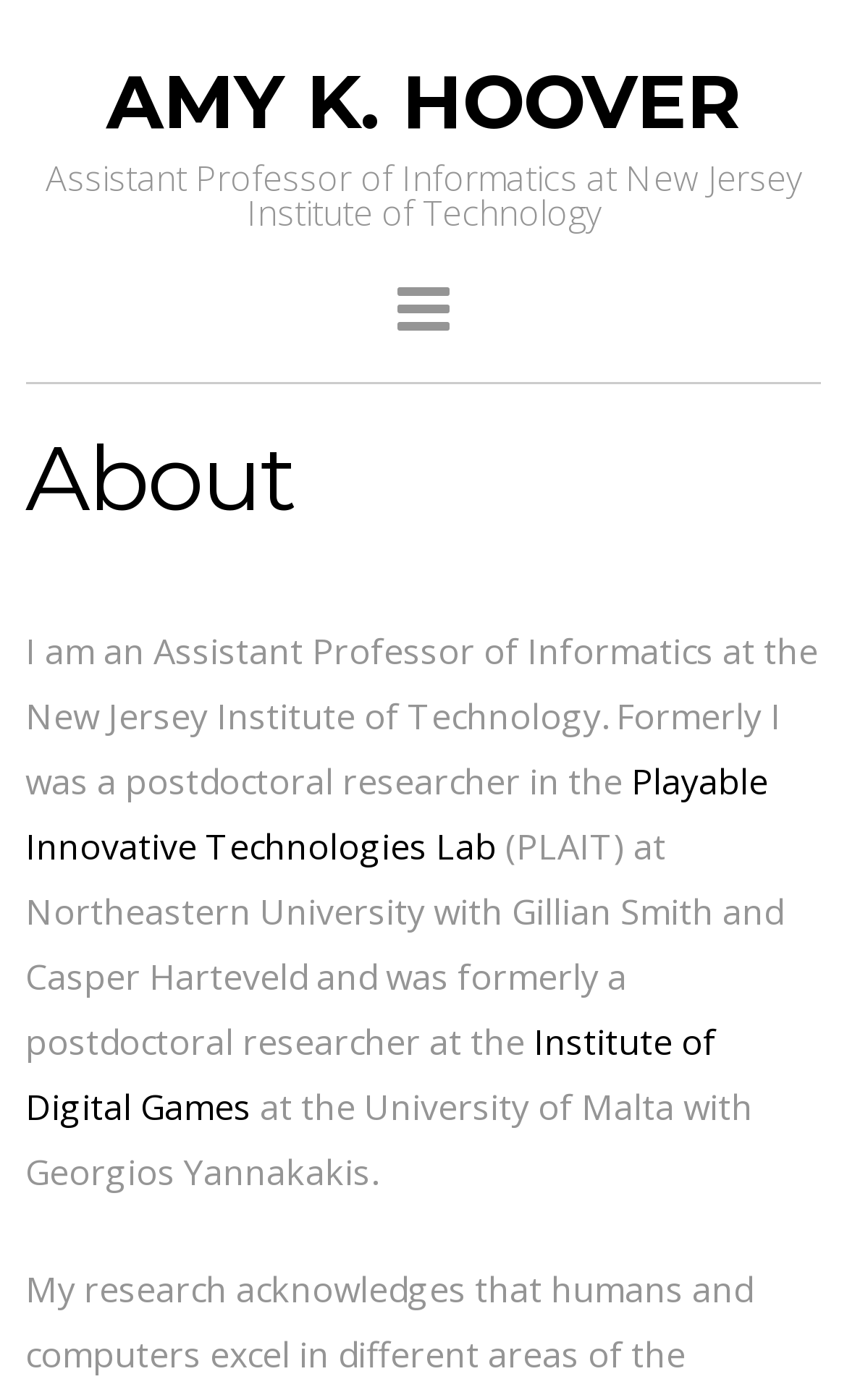Where did Amy K. Hoover work formerly?
Please interpret the details in the image and answer the question thoroughly.

By analyzing the static text '(PLAIT) at Northeastern University with Gillian Smith and Casper Harteveld and was formerly a postdoctoral researcher at the', it can be inferred that Amy K. Hoover worked formerly at Northeastern University.